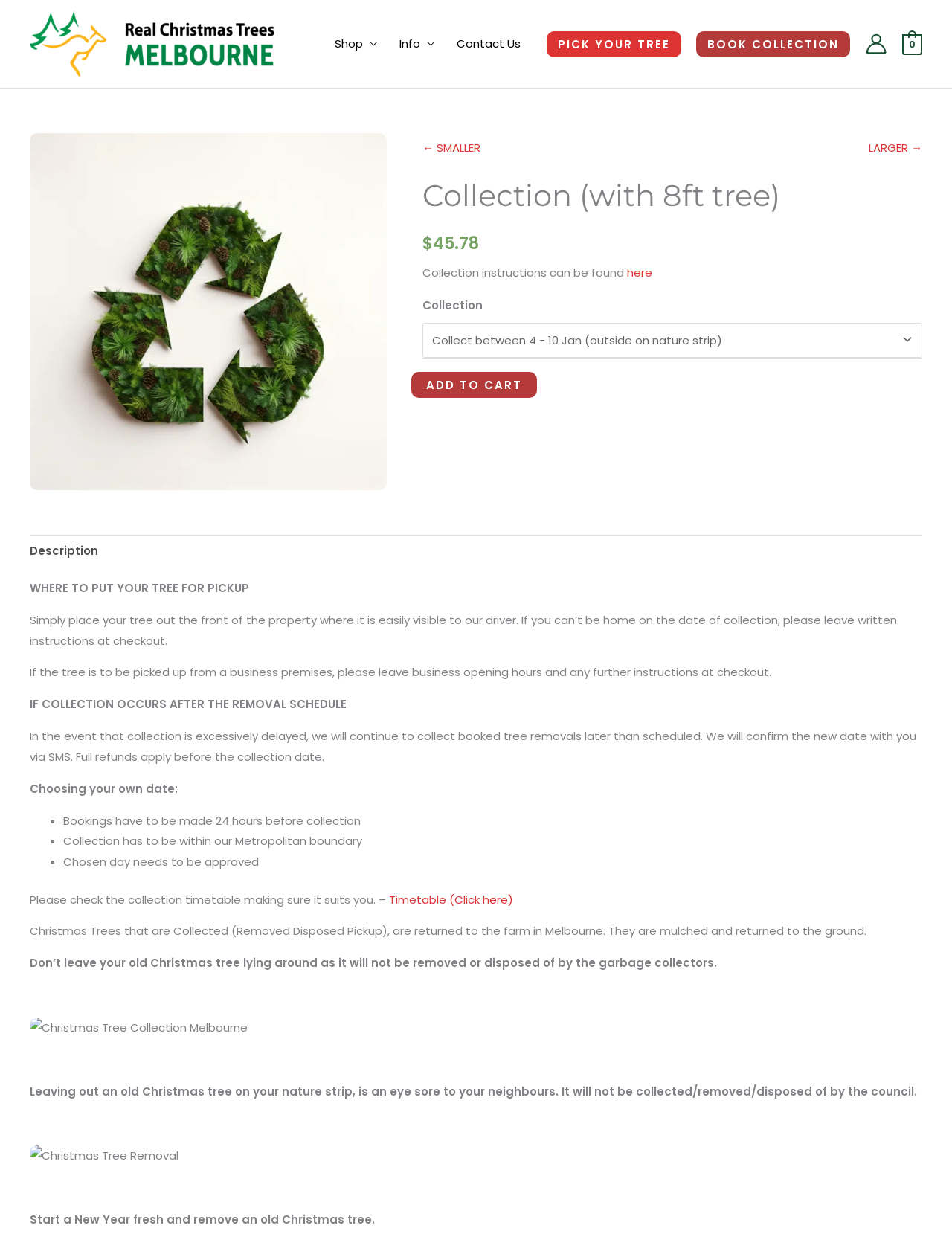Determine the bounding box coordinates of the clickable element to achieve the following action: 'Click on 'PICK YOUR TREE''. Provide the coordinates as four float values between 0 and 1, formatted as [left, top, right, bottom].

[0.574, 0.024, 0.716, 0.045]